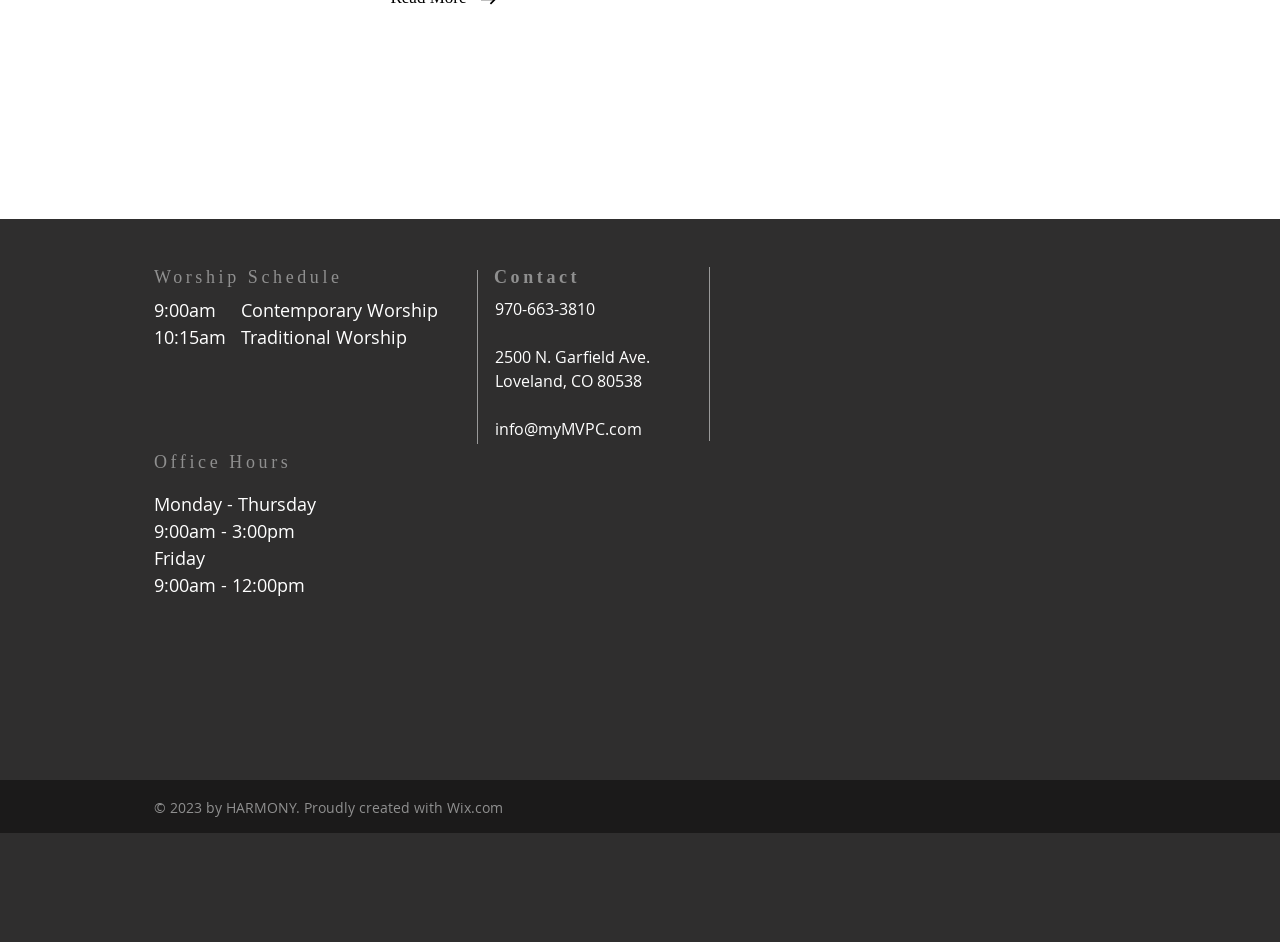Identify the bounding box coordinates for the UI element that matches this description: "Global News".

None